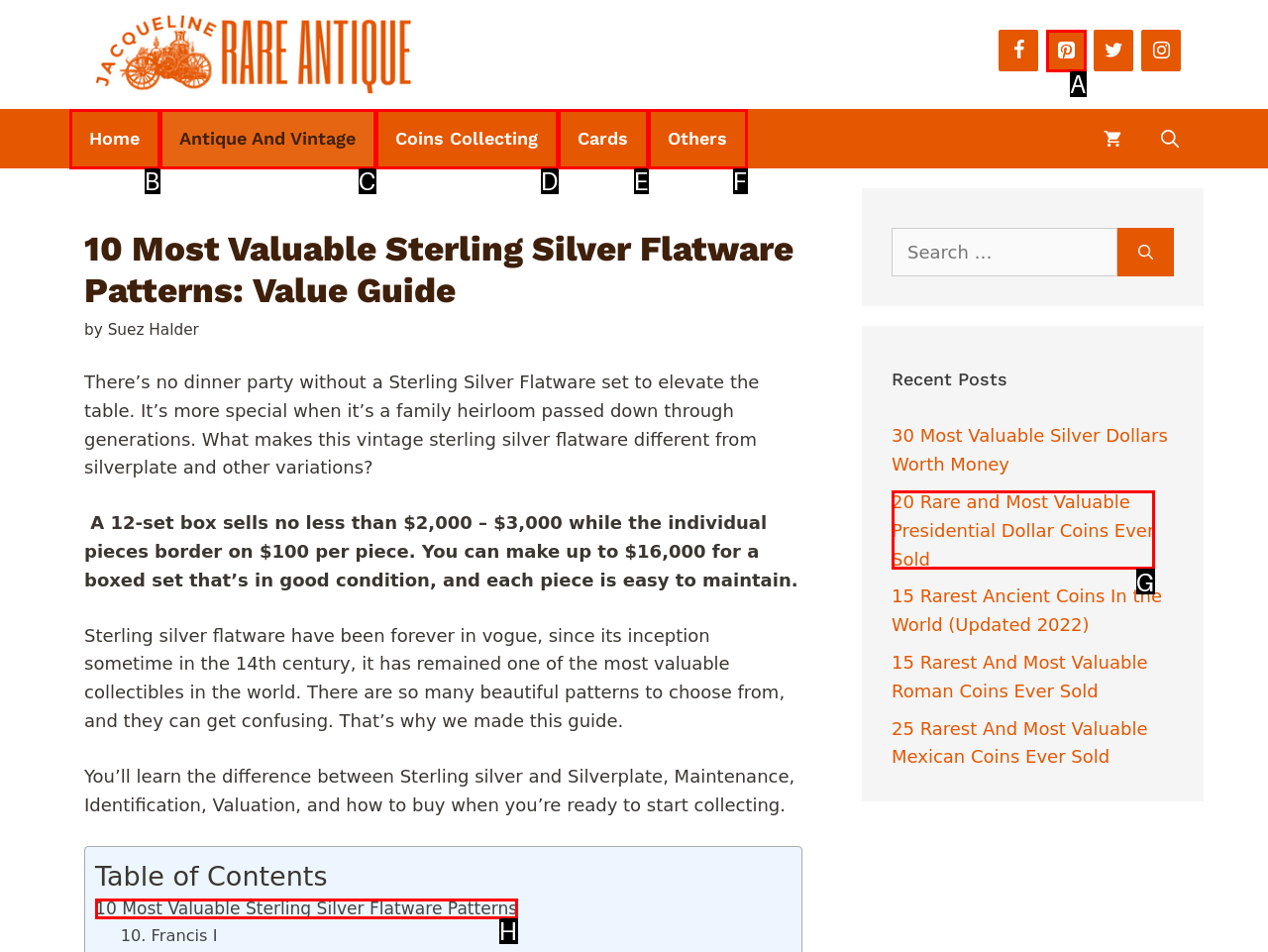Pick the option that should be clicked to perform the following task: Read about 10 Most Valuable Sterling Silver Flatware Patterns
Answer with the letter of the selected option from the available choices.

H